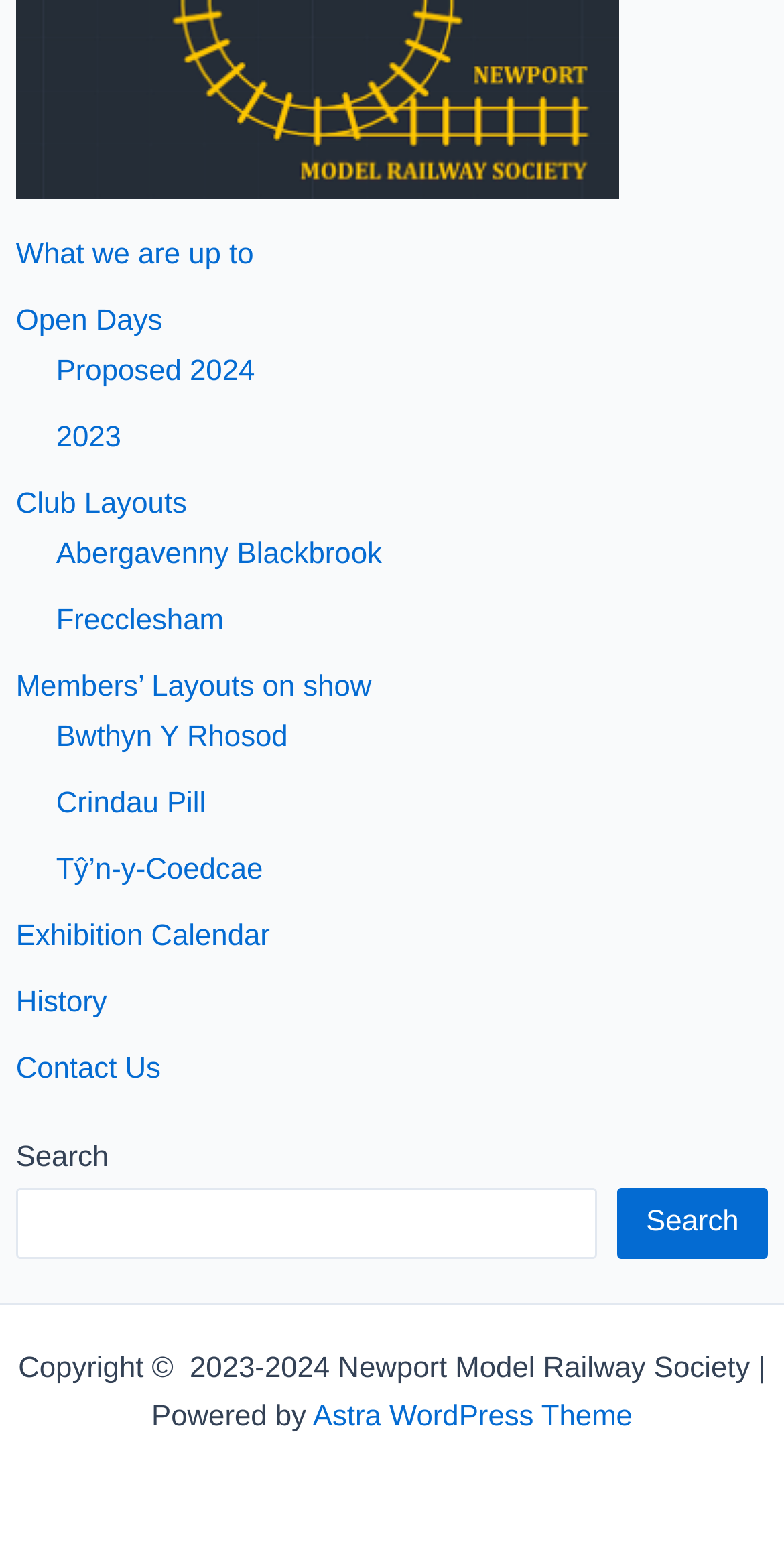Please identify the bounding box coordinates of the area that needs to be clicked to follow this instruction: "Search for something".

[0.787, 0.768, 0.98, 0.814]